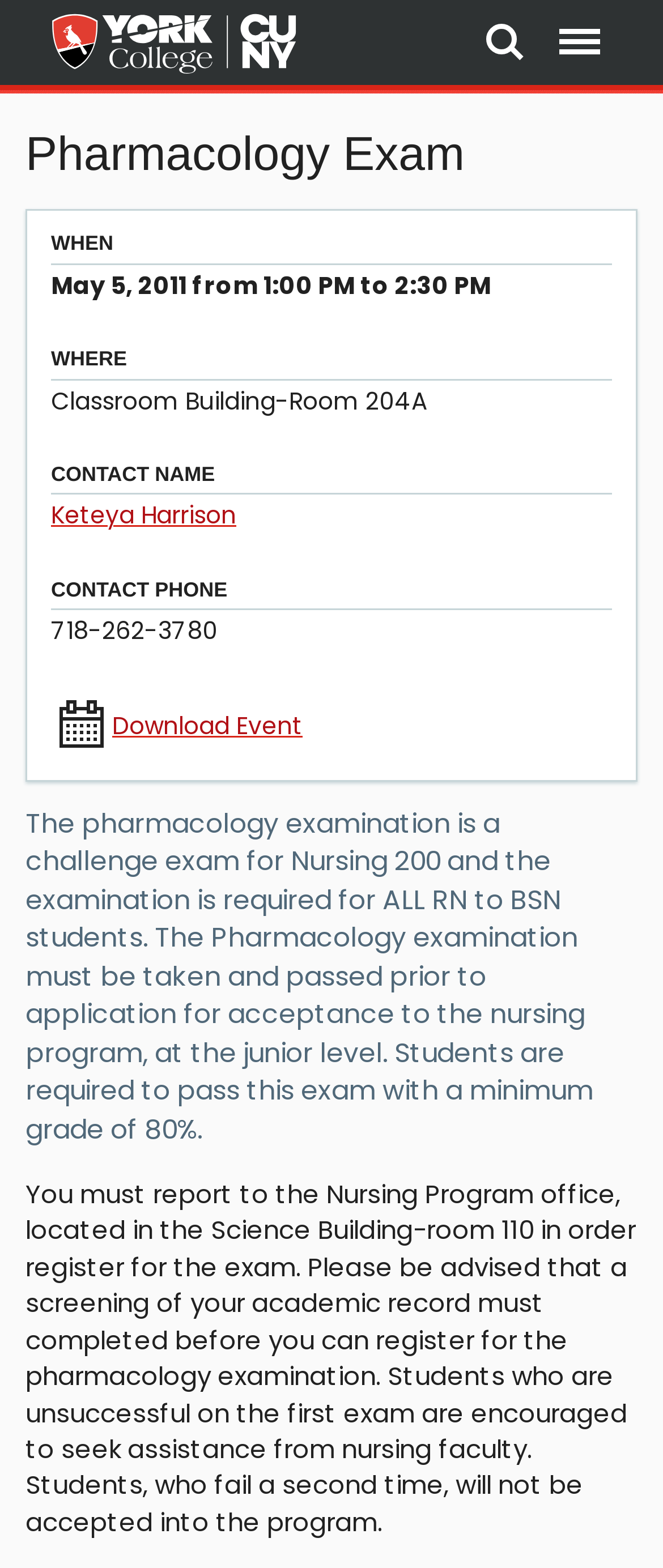Where is the pharmacology exam located?
Using the visual information, reply with a single word or short phrase.

Classroom Building-Room 204A